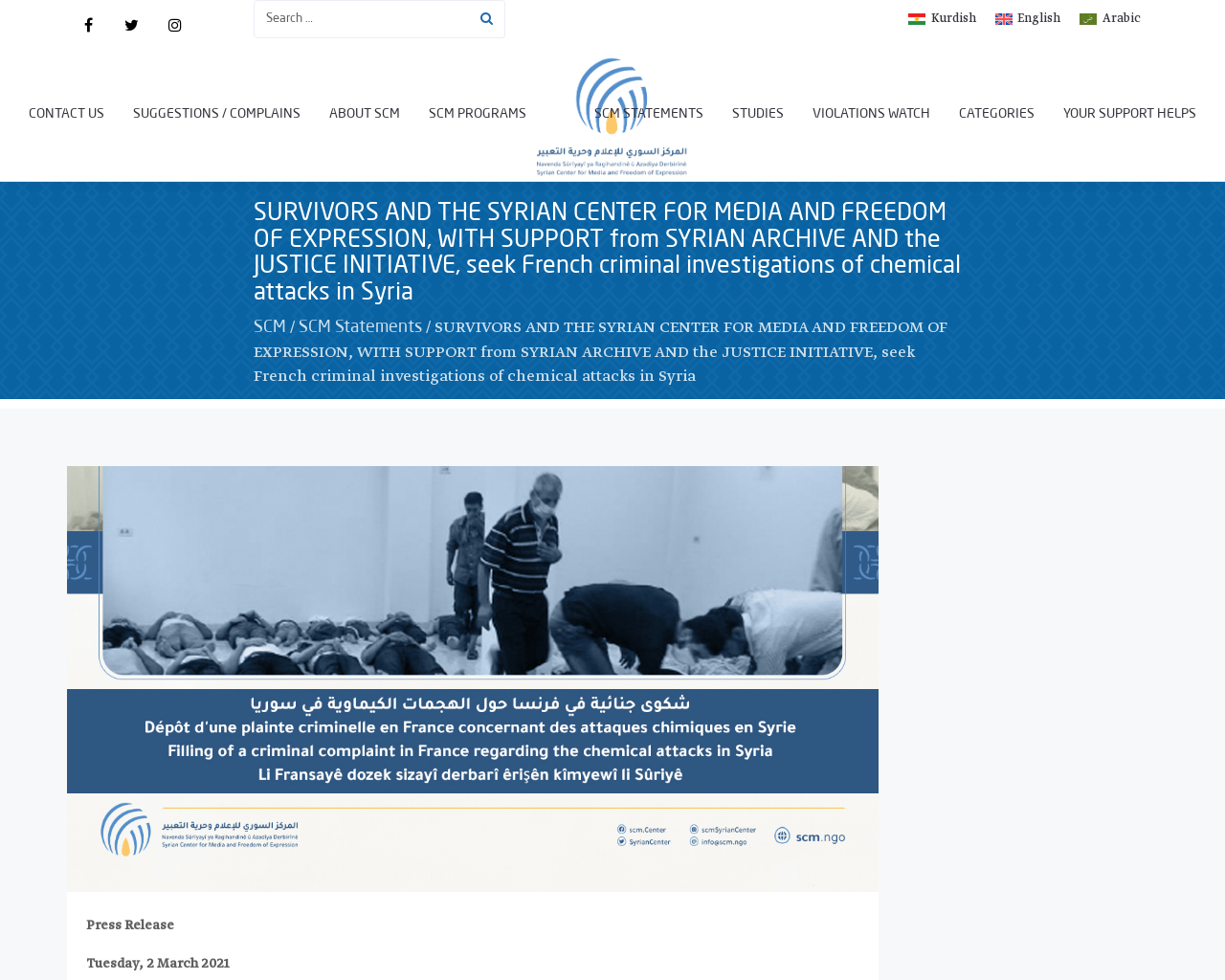Write a detailed summary of the webpage, including text, images, and layout.

This webpage appears to be the official website of the Syrian Center for Media and Freedom of Expression. At the top left corner, there are three social media links, followed by a search bar with a textbox and a search button. To the right of the search bar, there are three language options: Arabic, English, and Kurdish.

Below the search bar, there is a horizontal menu with several links, including "CONTACT US", "SUGGESTIONS / COMPLAINS", "ABOUT SCM", "SCM PROGRAMS", "SCM STATEMENTS", "STUDIES", "VIOLATIONS WATCH", "CATEGORIES", and "YOUR SUPPORT HELPS". 

On the left side of the page, there is a logo of the Syrian Center for Media and Freedom of Expression, accompanied by a link to the organization's name. Below the logo, there is a heading that summarizes the main purpose of the webpage, which is to seek French criminal investigations of chemical attacks in Syria.

To the right of the heading, there is a link to "SCM" and a static text that repeats the main purpose of the webpage. Below this section, there is a large image that takes up most of the page's width. The image is accompanied by a link, but its content is not specified.

At the bottom of the page, there are two static texts, one indicating that the webpage is a press release, and the other specifying the date of the release, which is Tuesday, 2 March 2021.